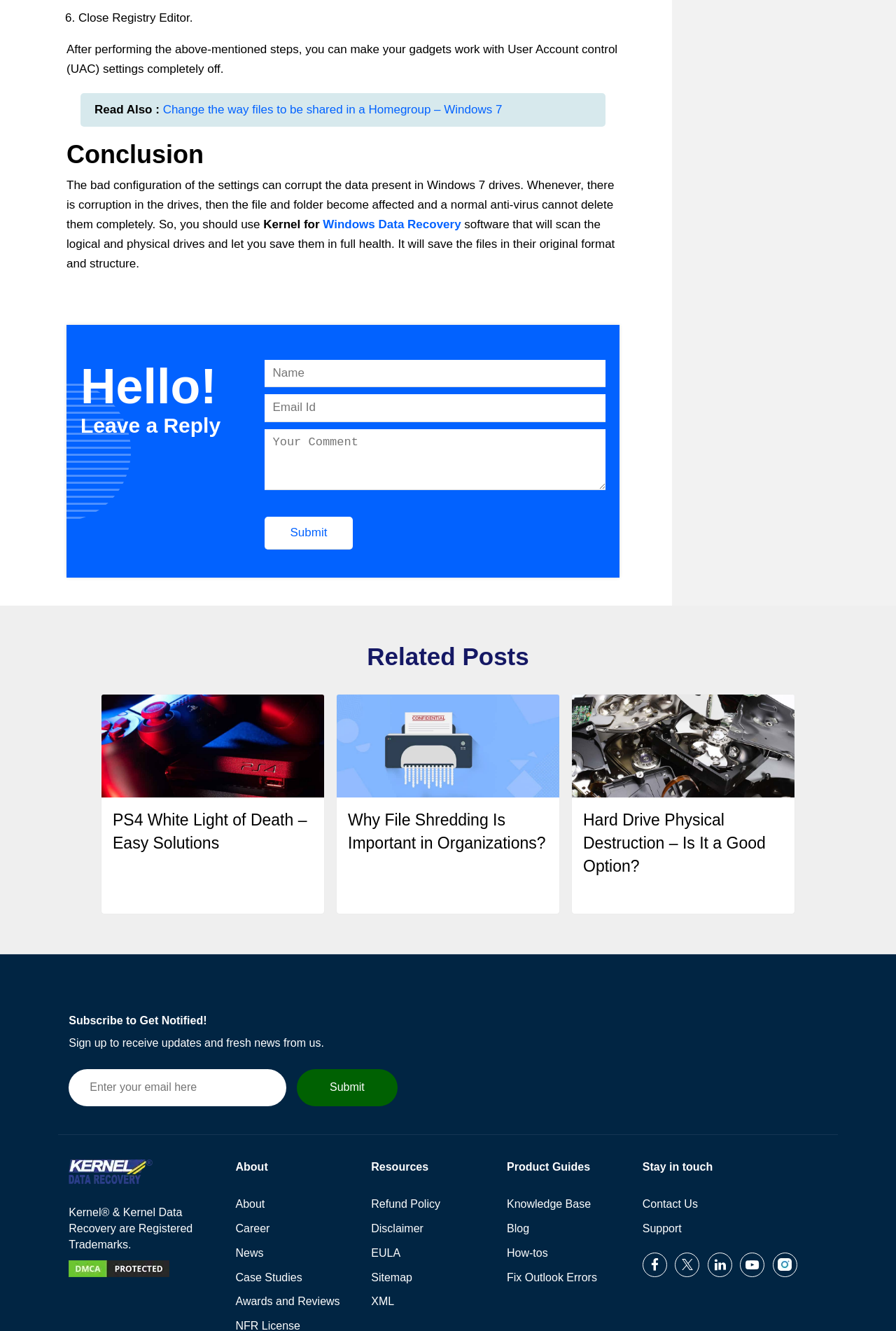Identify the bounding box coordinates of the clickable region necessary to fulfill the following instruction: "Submit". The bounding box coordinates should be four float numbers between 0 and 1, i.e., [left, top, right, bottom].

[0.295, 0.388, 0.394, 0.413]